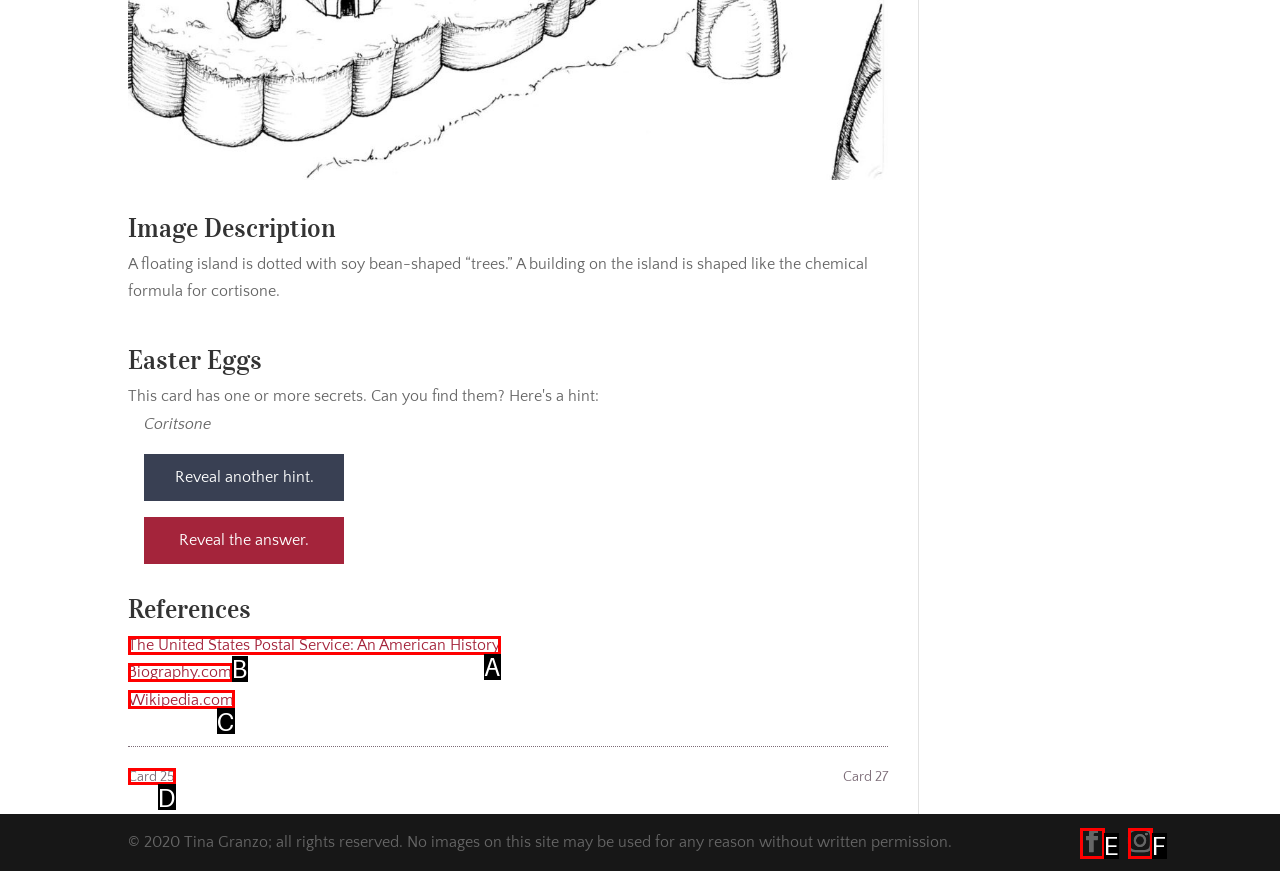Given the description: Biography.com, determine the corresponding lettered UI element.
Answer with the letter of the selected option.

B